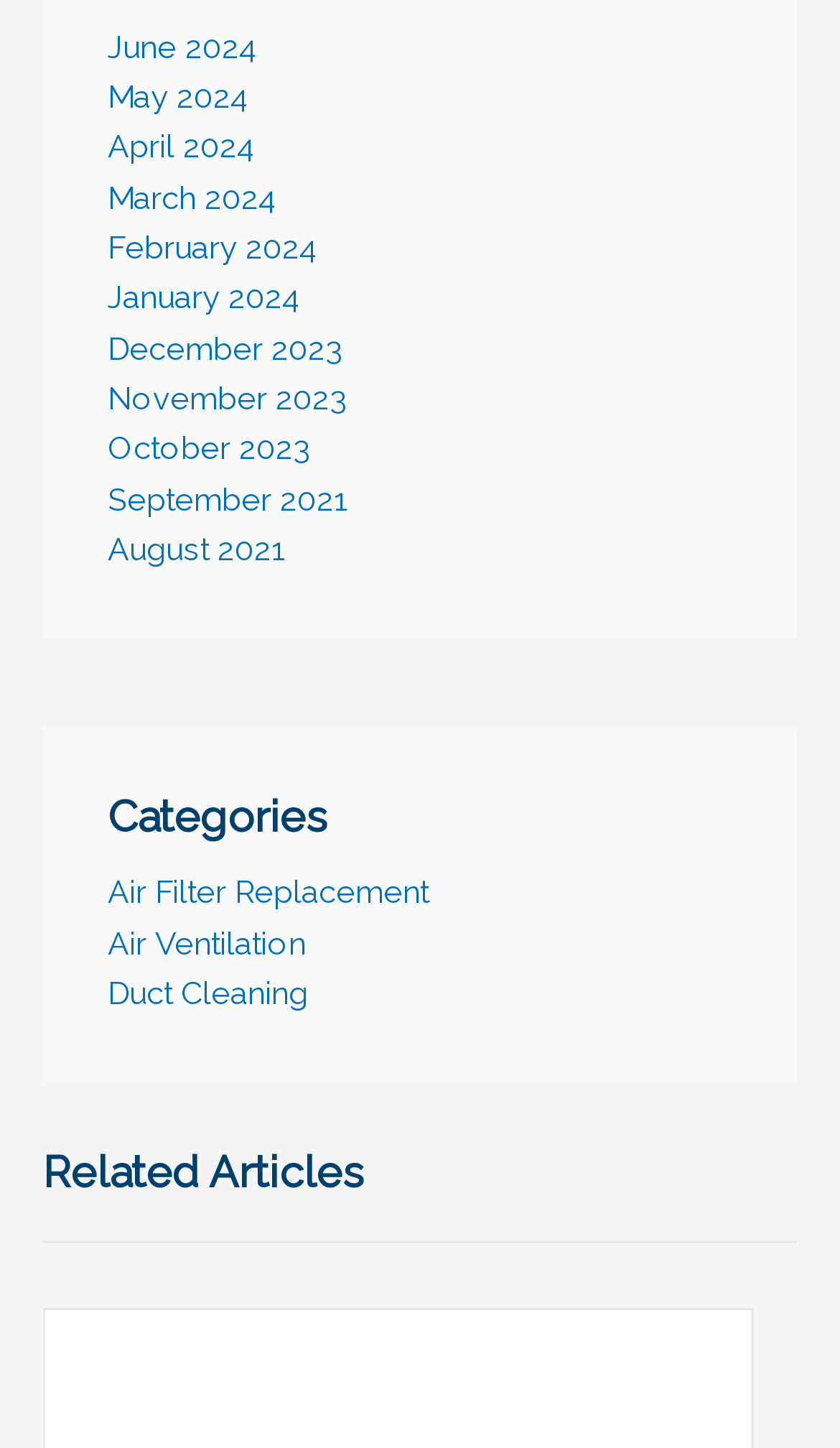Locate the bounding box of the UI element described in the following text: "Air Filter Replacement".

[0.128, 0.603, 0.51, 0.628]